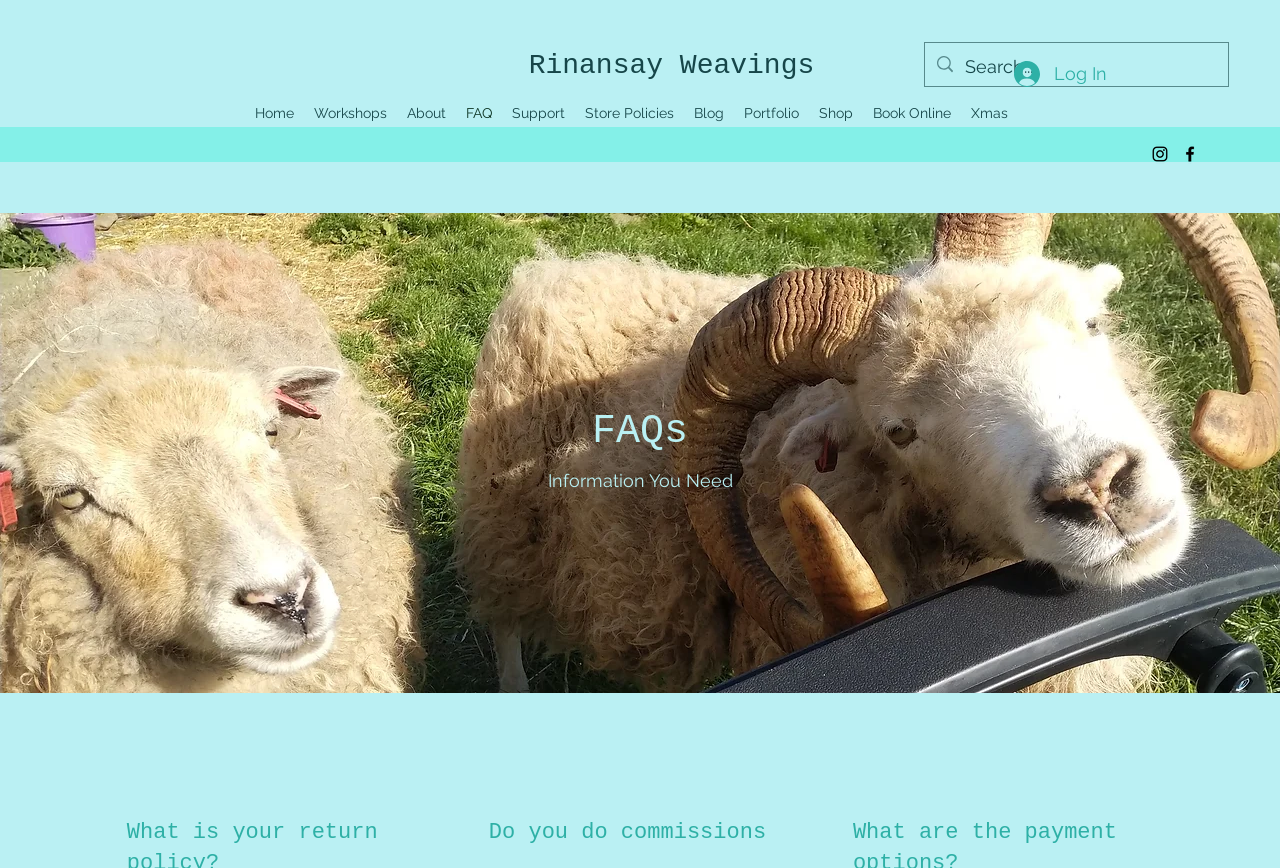Could you please study the image and provide a detailed answer to the question:
How many social media links are there?

In the social bar section, there are two links, one for Instagram and one for Facebook, each accompanied by an image.